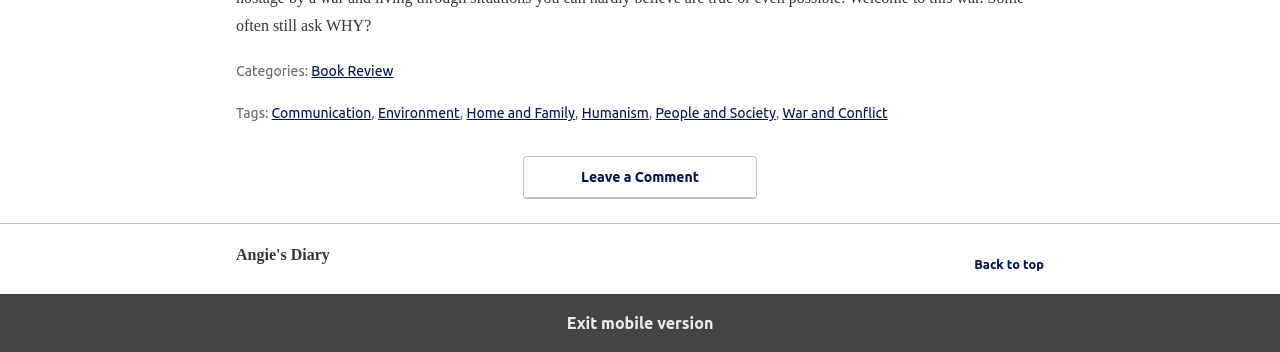What categories are available in the footer?
Using the screenshot, give a one-word or short phrase answer.

Book Review, etc.